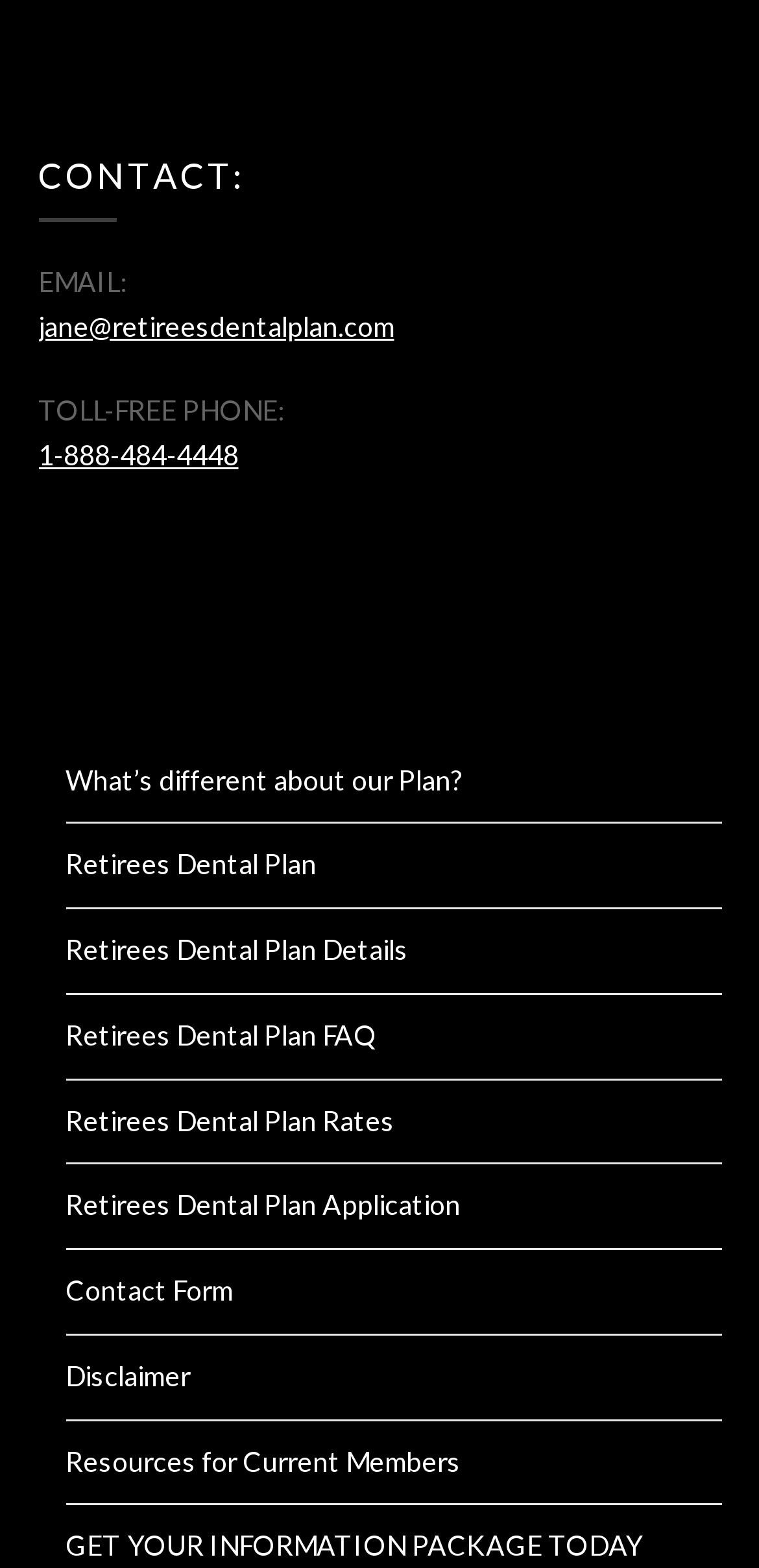Locate the bounding box coordinates of the area you need to click to fulfill this instruction: 'Fill out the contact form'. The coordinates must be in the form of four float numbers ranging from 0 to 1: [left, top, right, bottom].

[0.086, 0.812, 0.306, 0.833]